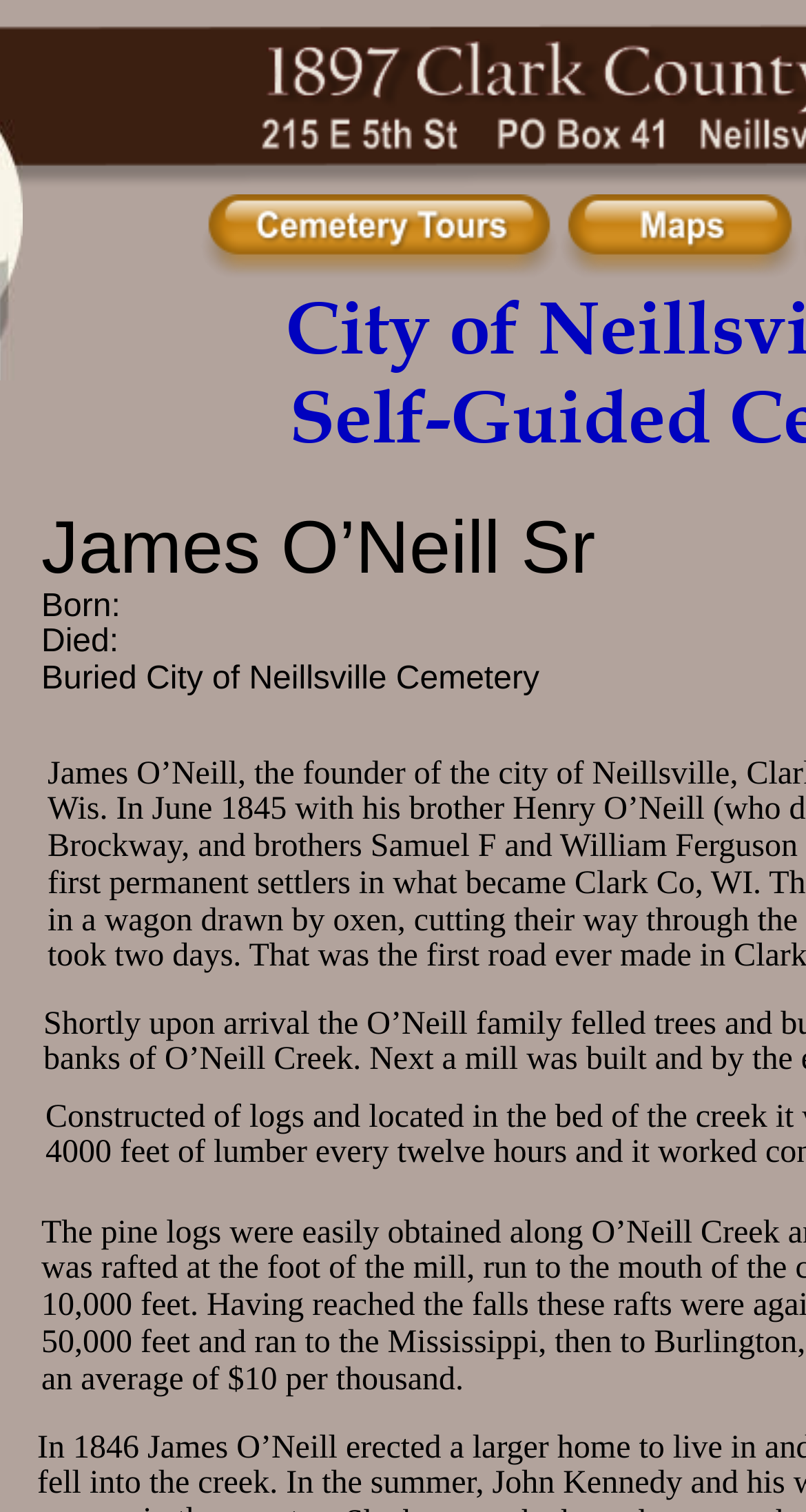How many images are on the top?
Examine the image and provide an in-depth answer to the question.

There are two images on the top of the webpage, one with a caption 'Cemetery Tours' and another with a caption 'Maps'.